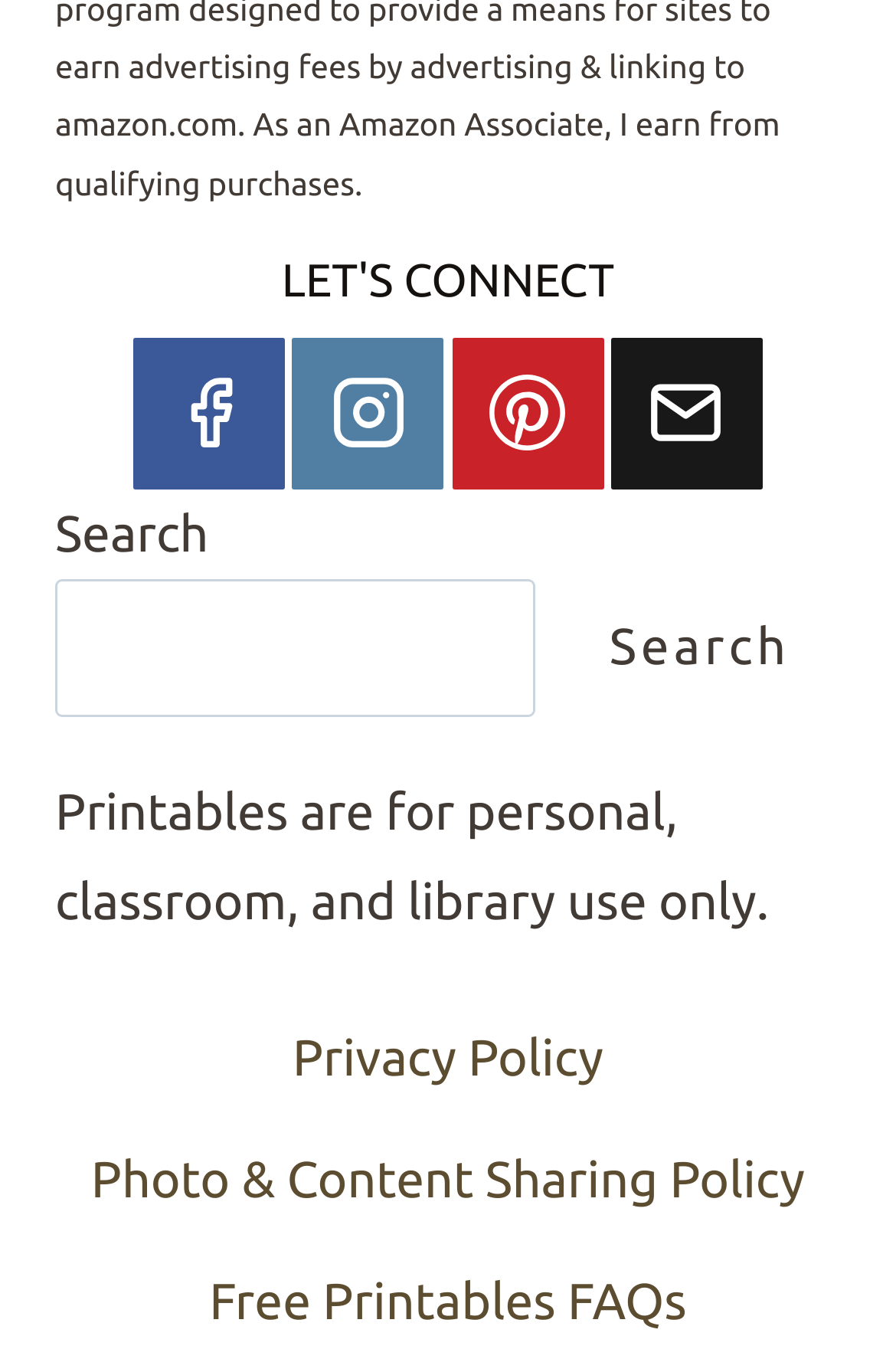How many social media links are available?
Examine the image and give a concise answer in one word or a short phrase.

4